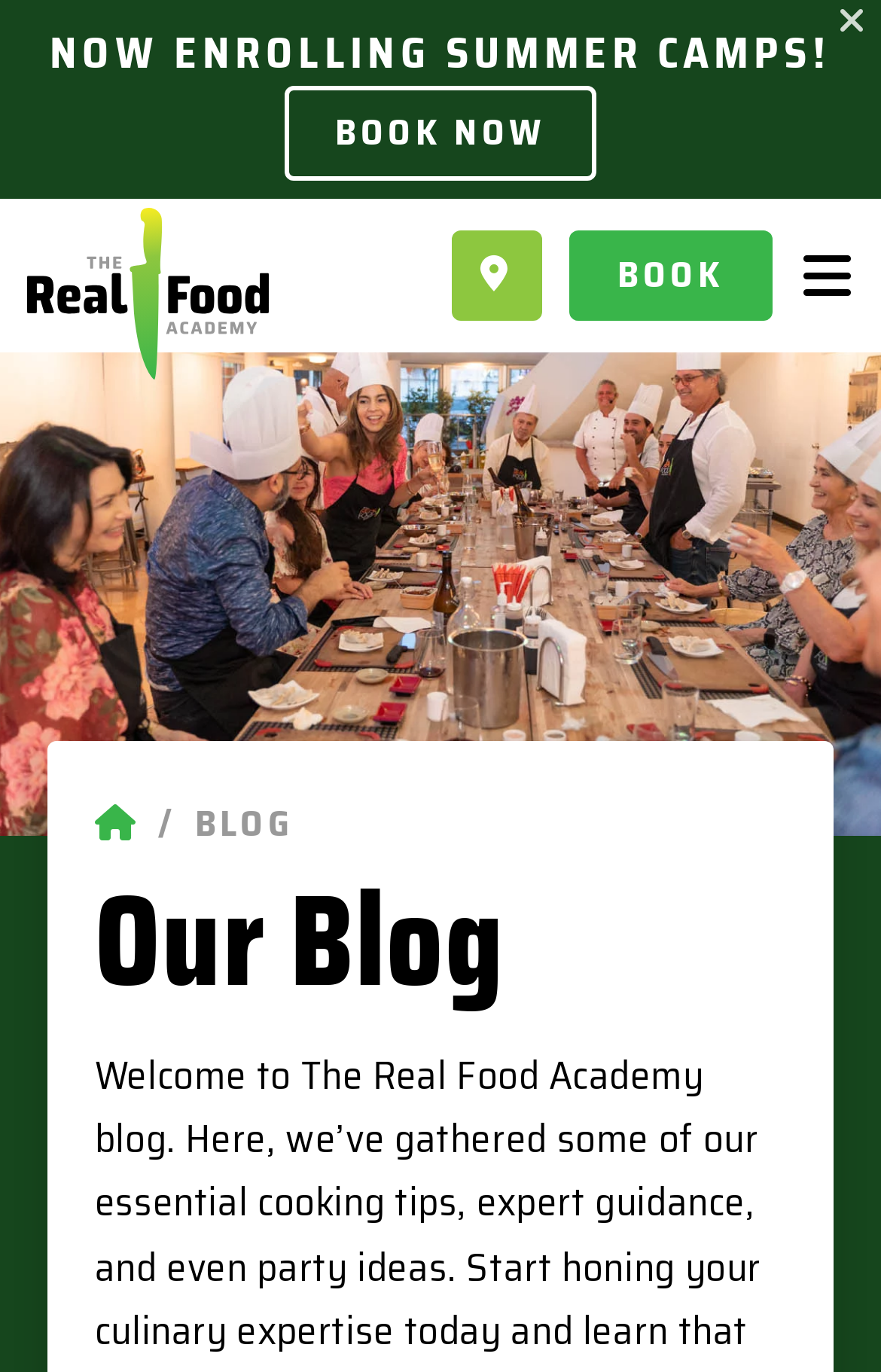Please identify the bounding box coordinates of the clickable area that will fulfill the following instruction: "View the gallery". The coordinates should be in the format of four float numbers between 0 and 1, i.e., [left, top, right, bottom].

[0.053, 0.329, 0.947, 0.412]